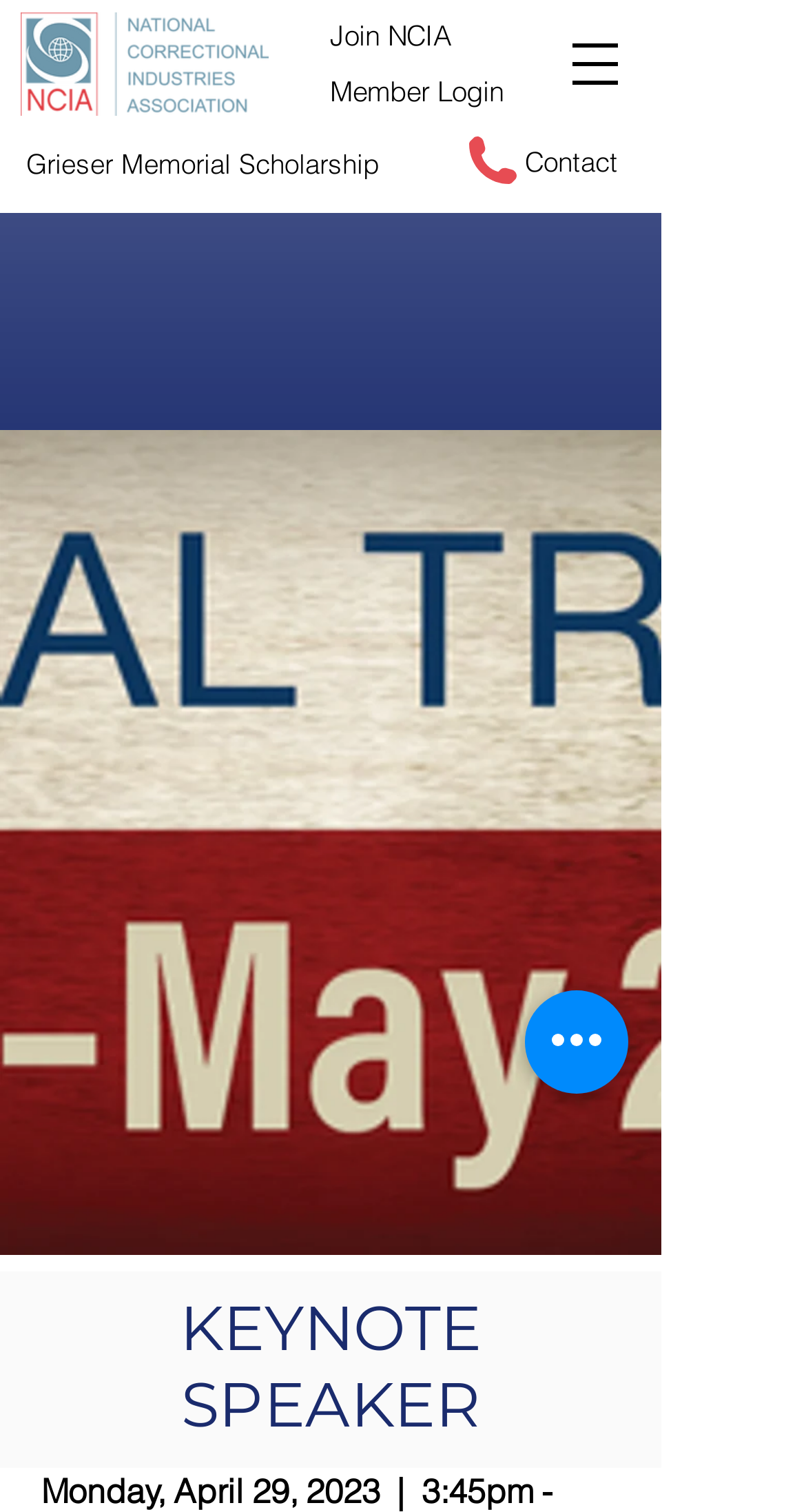Provide a comprehensive description of the webpage.

The webpage is about a keynote speaker, as indicated by the title "Keynote Speaker | nationalcia.org". At the top right corner, there are several links, including "Contact", an empty link, "Member Login", "Join NCIA", and "Grieser Memorial Scholarship". To the left of these links, there is a button to open the navigation menu.

Below the top navigation section, there is a large logo image of NCIA, taking up about a quarter of the screen width. Next to the logo, there is a slideshow gallery that occupies most of the screen width. The gallery has a link and a static text "1/6", indicating that it is the first of six slides. 

Below the slideshow gallery, there is a large image that spans almost the entire screen width, with a header for the 2024 conference. At the bottom of the page, there is a heading "KEYNOTE SPEAKER" in a prominent font size. On the right side of the page, near the bottom, there is a button labeled "Quick actions".